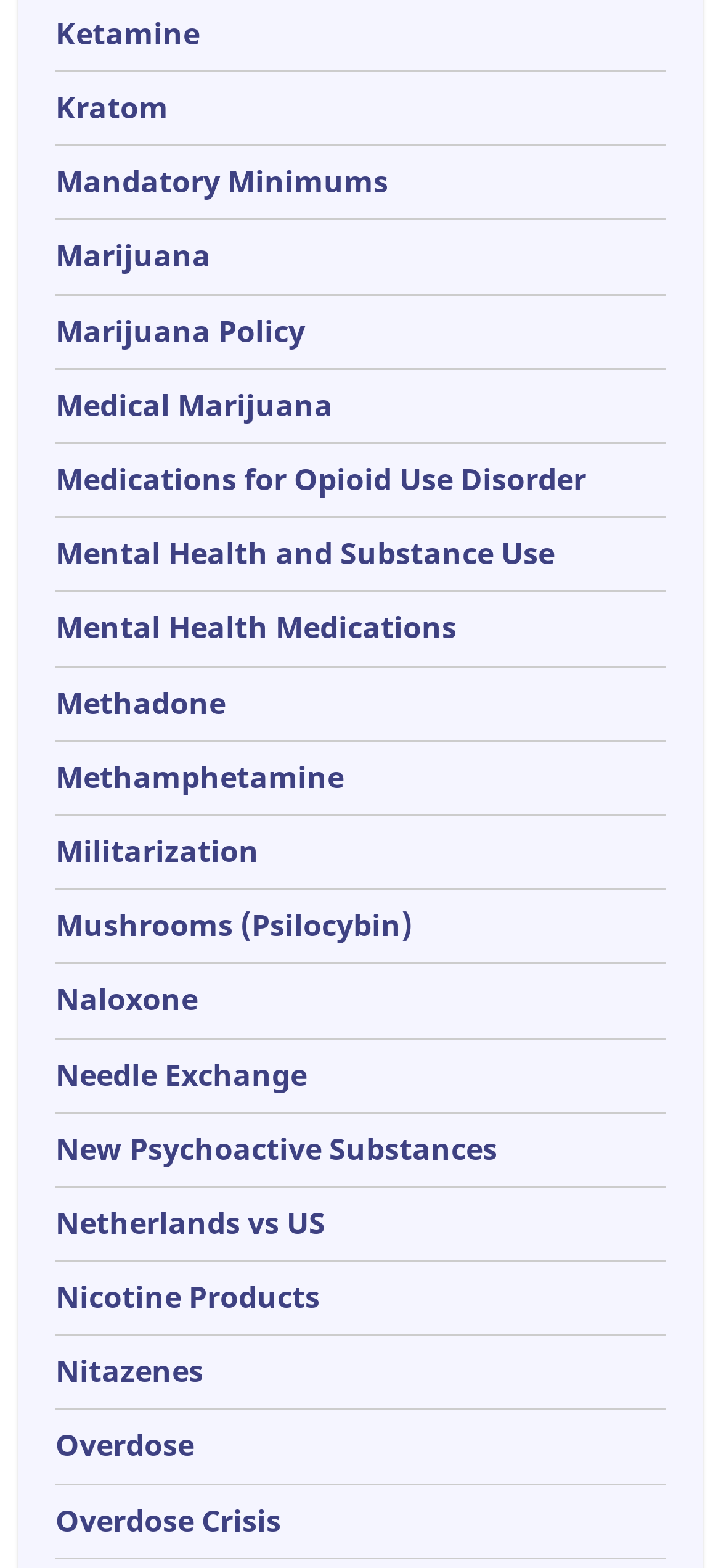Give a one-word or one-phrase response to the question: 
Are there any links related to mental health?

Yes